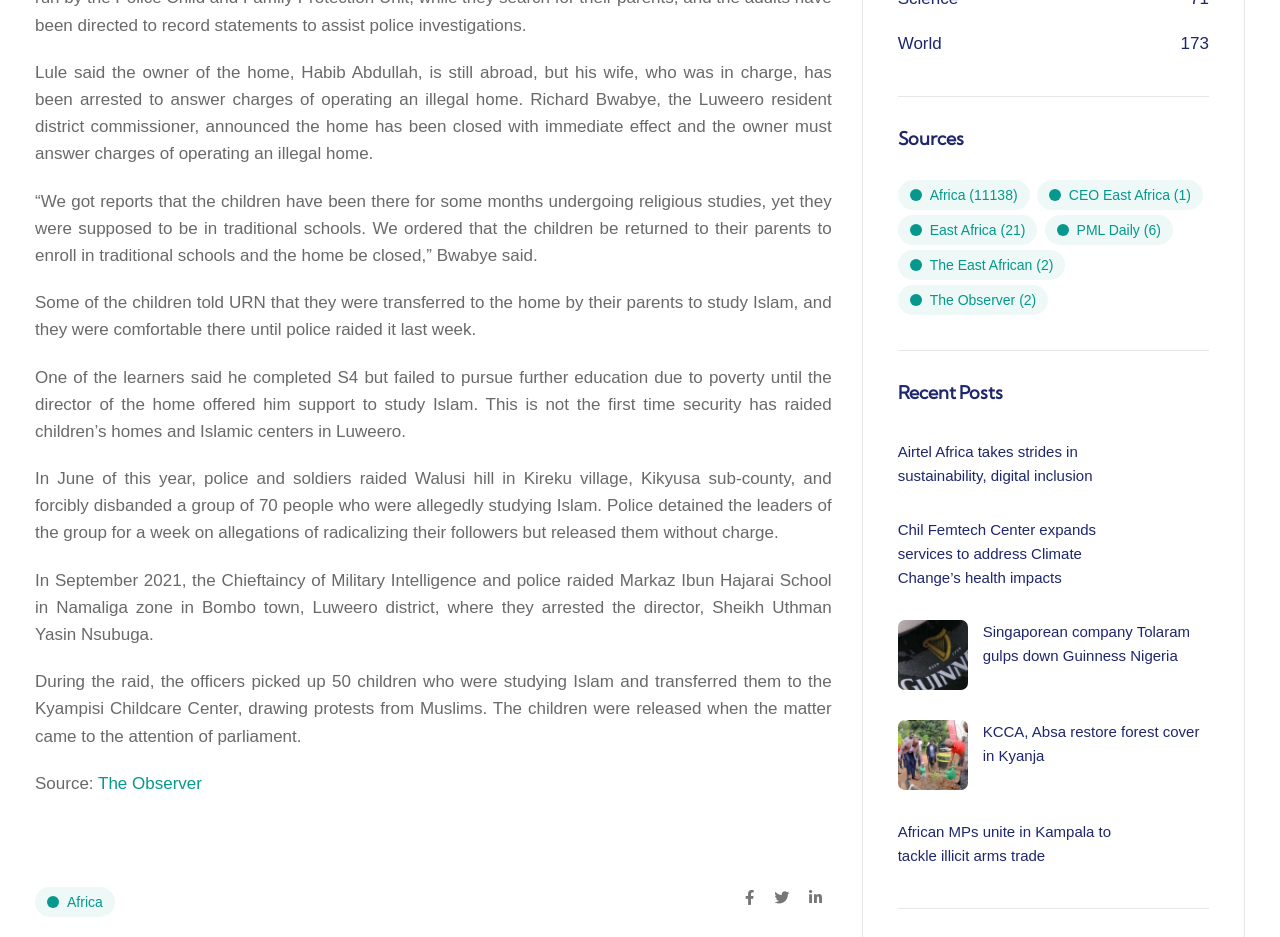Please answer the following question using a single word or phrase: 
Who was arrested to answer charges of operating an illegal home?

Habib Abdullah's wife